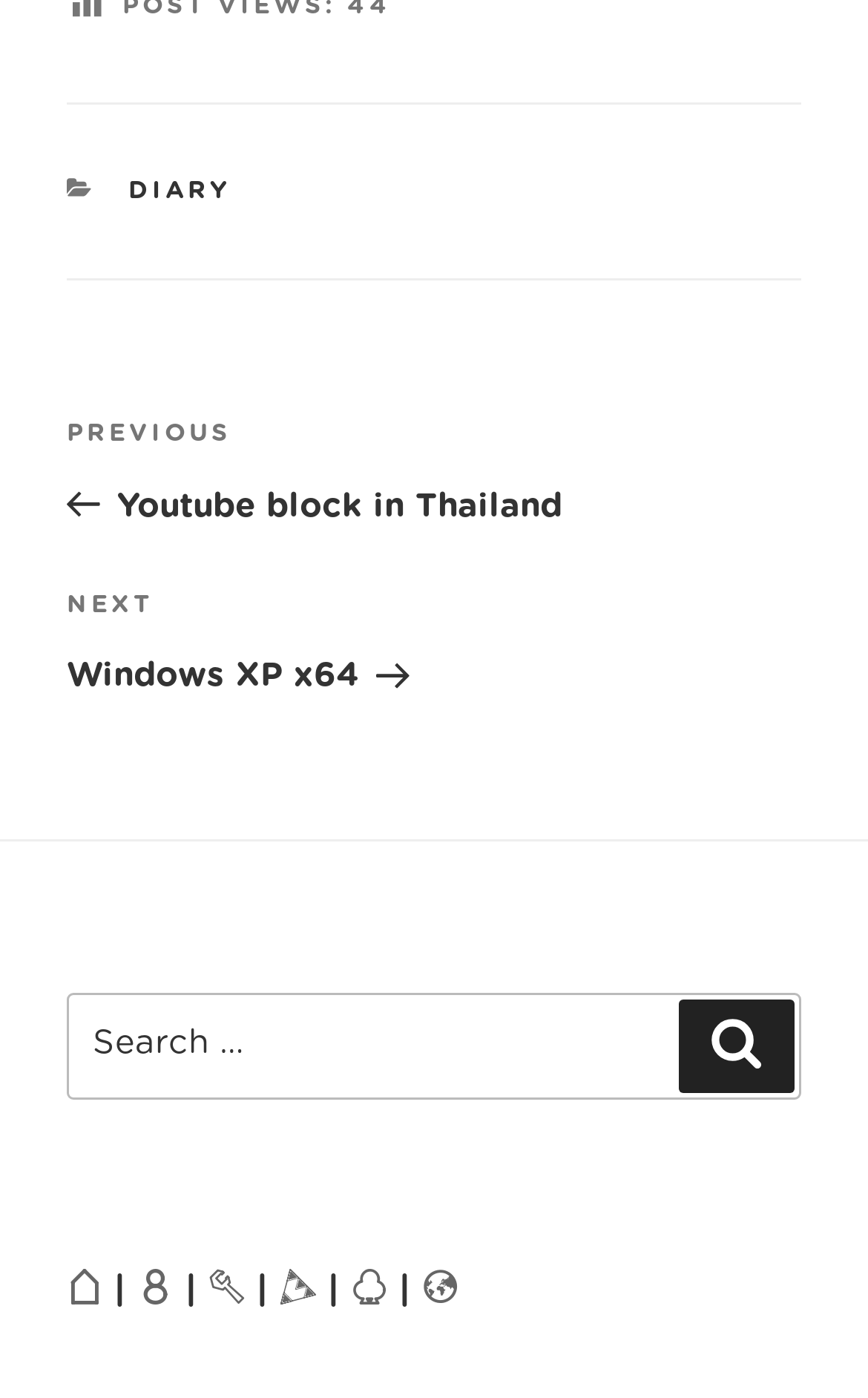How many social media links are there?
Identify the answer in the screenshot and reply with a single word or phrase.

6